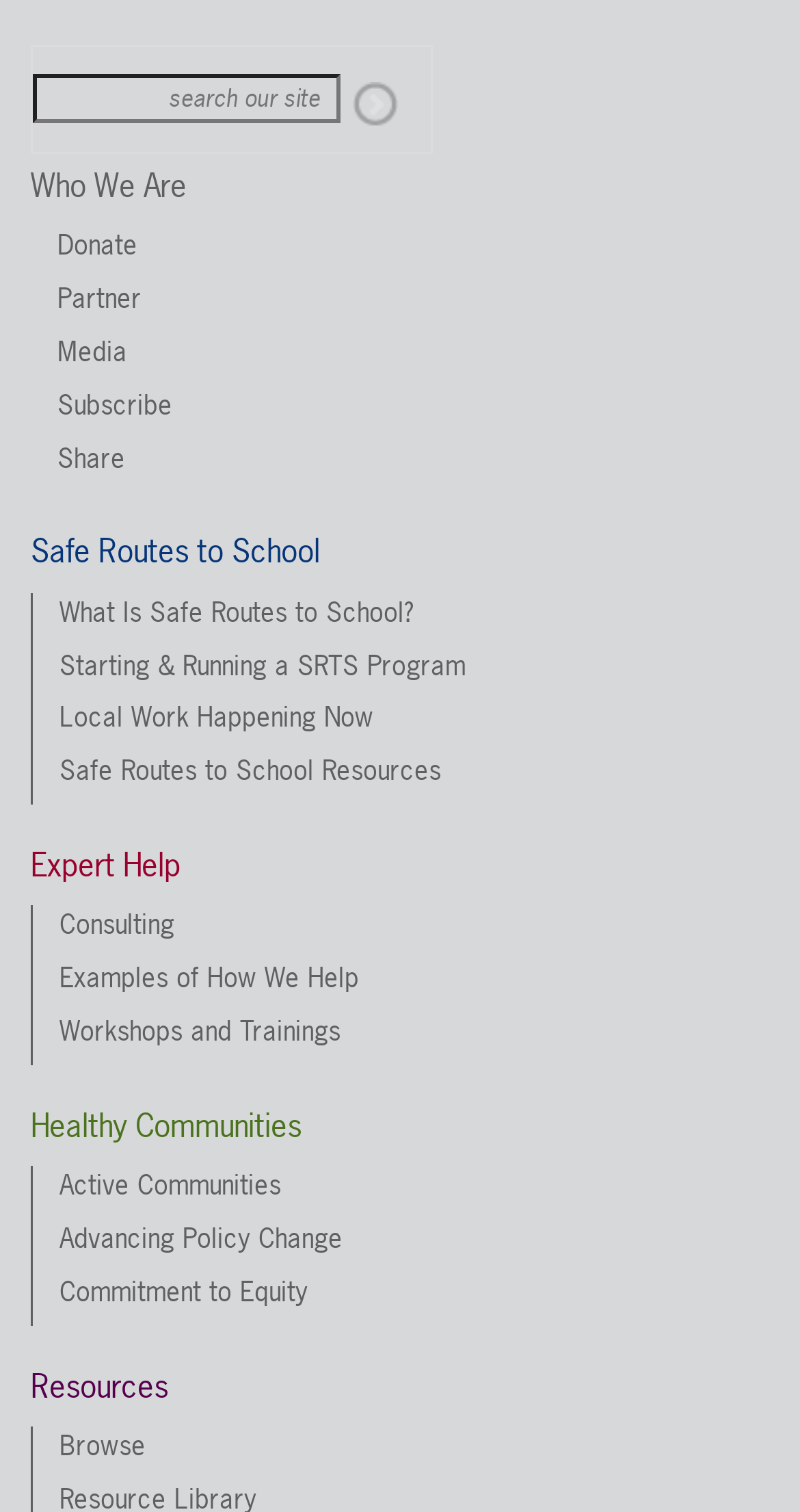Predict the bounding box coordinates of the area that should be clicked to accomplish the following instruction: "Sign in to the website". The bounding box coordinates should consist of four float numbers between 0 and 1, i.e., [left, top, right, bottom].

None